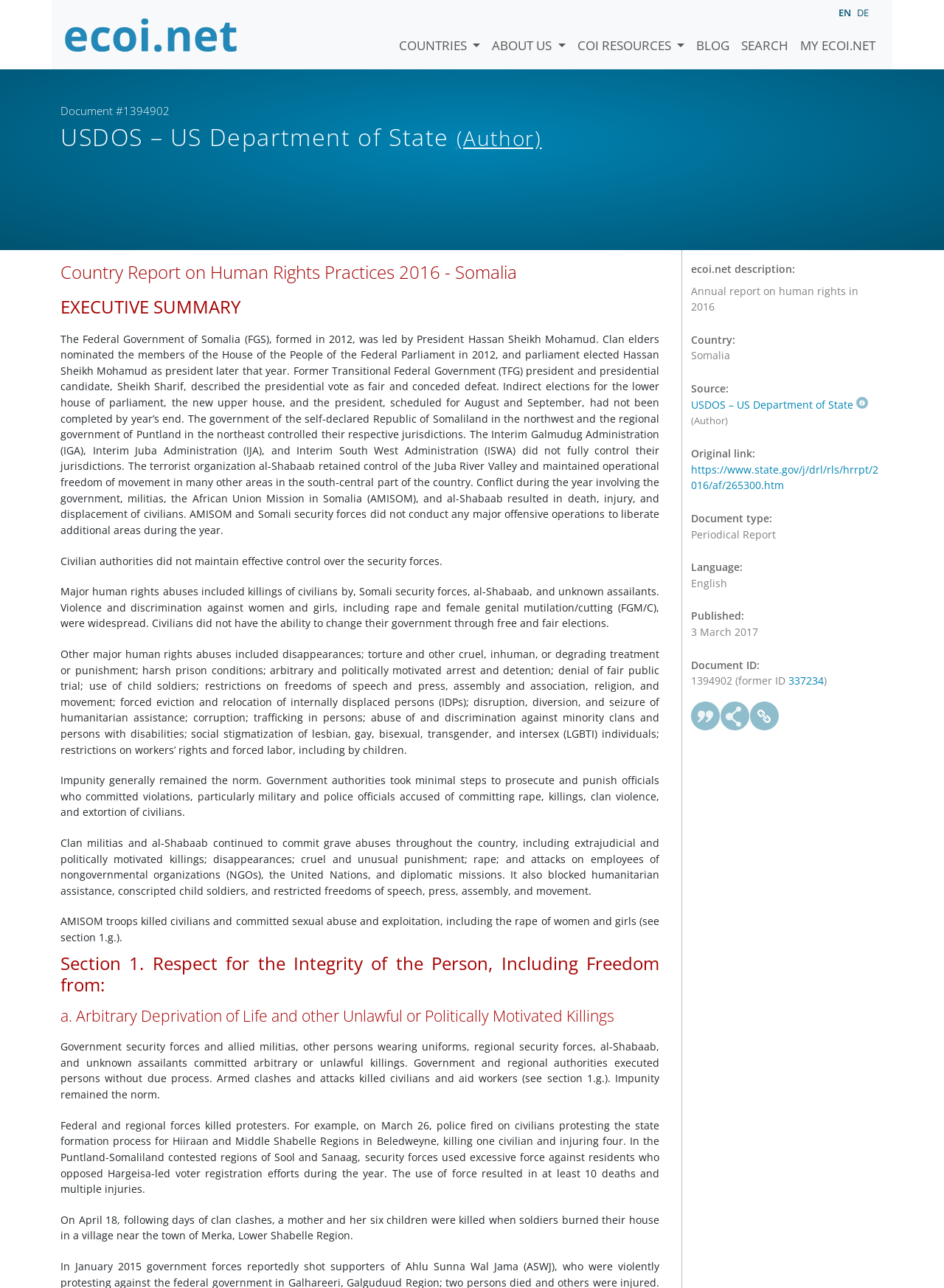Specify the bounding box coordinates of the element's region that should be clicked to achieve the following instruction: "Click on the 'SEARCH' button". The bounding box coordinates consist of four float numbers between 0 and 1, in the format [left, top, right, bottom].

[0.779, 0.011, 0.841, 0.043]